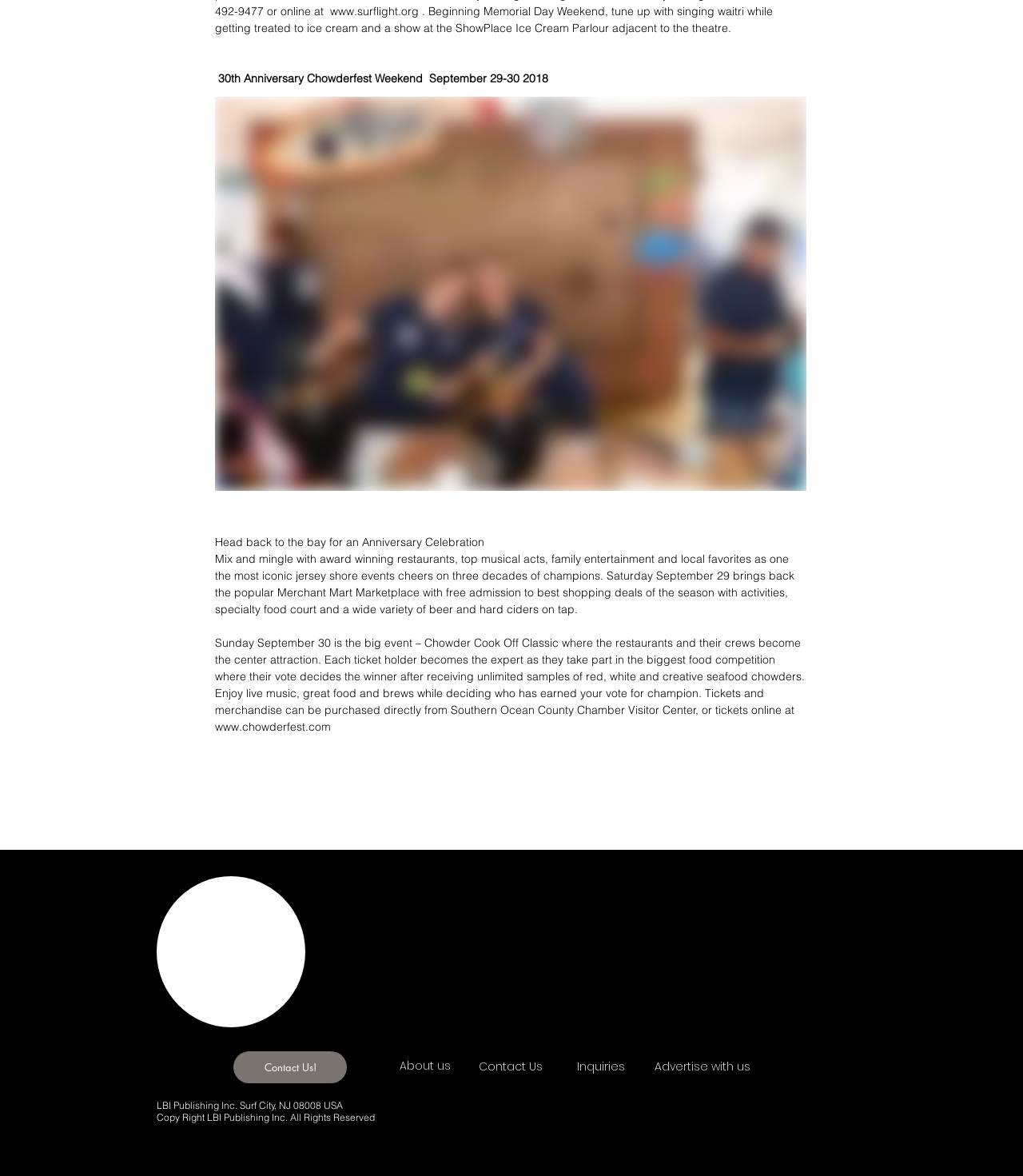Using the information from the screenshot, answer the following question thoroughly:
What is the theme of the anniversary celebration?

The theme of the anniversary celebration is Chowderfest, which can be inferred from the text '30th Anniversary Chowderfest Weekend' and the description of the event, which includes a Chowder Cook Off Classic.